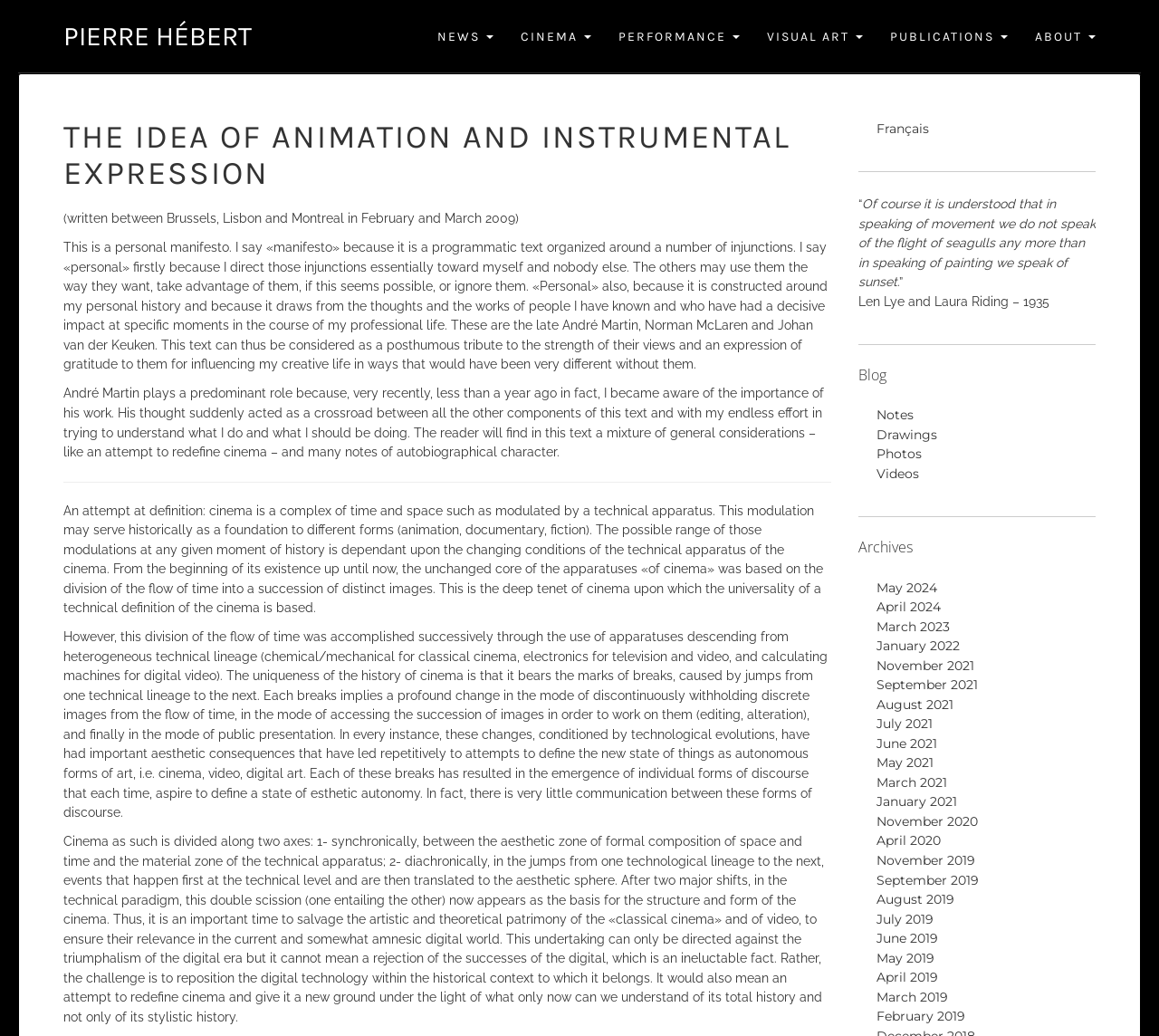Provide the bounding box coordinates of the HTML element this sentence describes: "July 2019". The bounding box coordinates consist of four float numbers between 0 and 1, i.e., [left, top, right, bottom].

[0.756, 0.879, 0.805, 0.895]